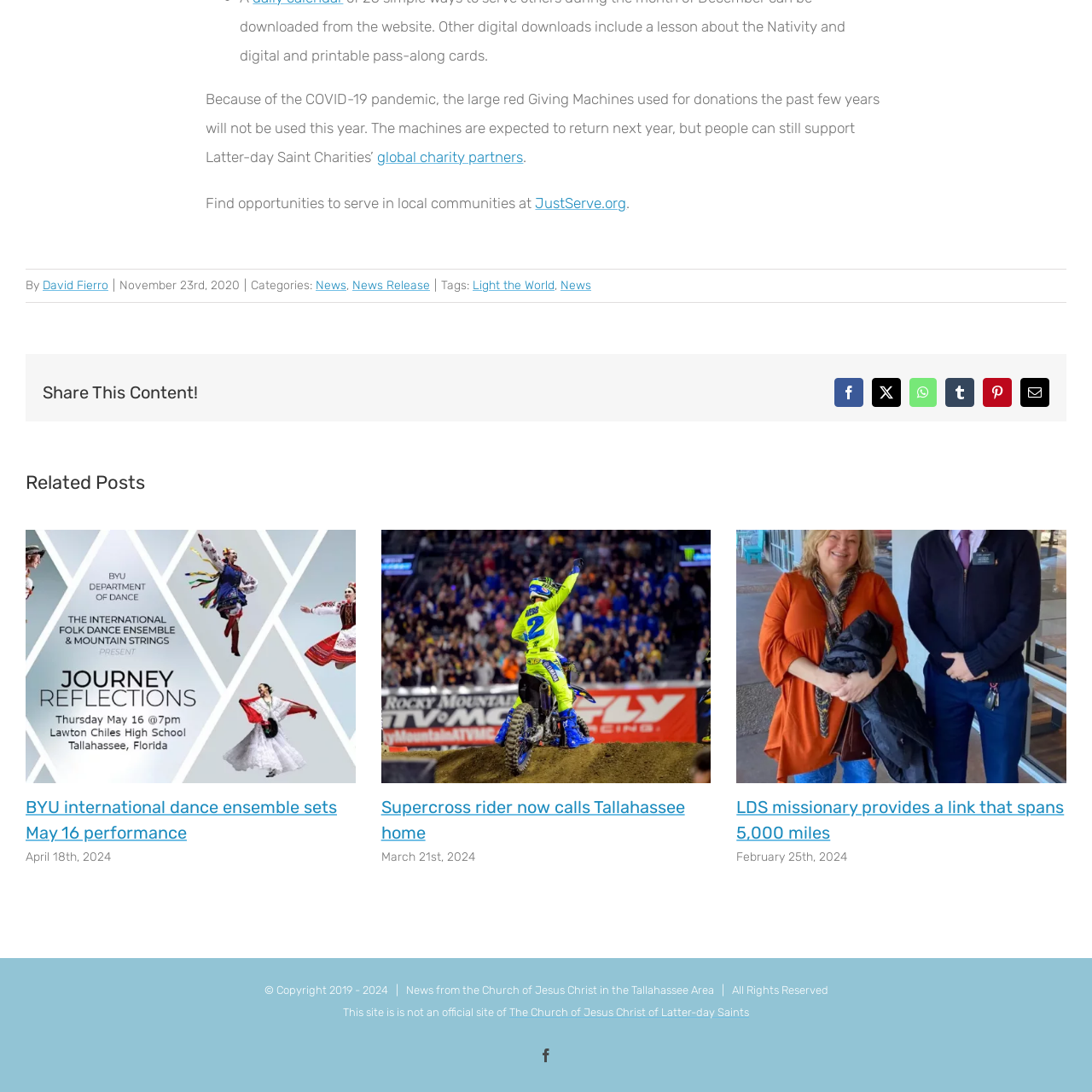Focus on the area marked by the red boundary, What is the impact of COVID-19 on charitable practices? Answer concisely with a single word or phrase.

Temporary discontinuation of Giving Machines